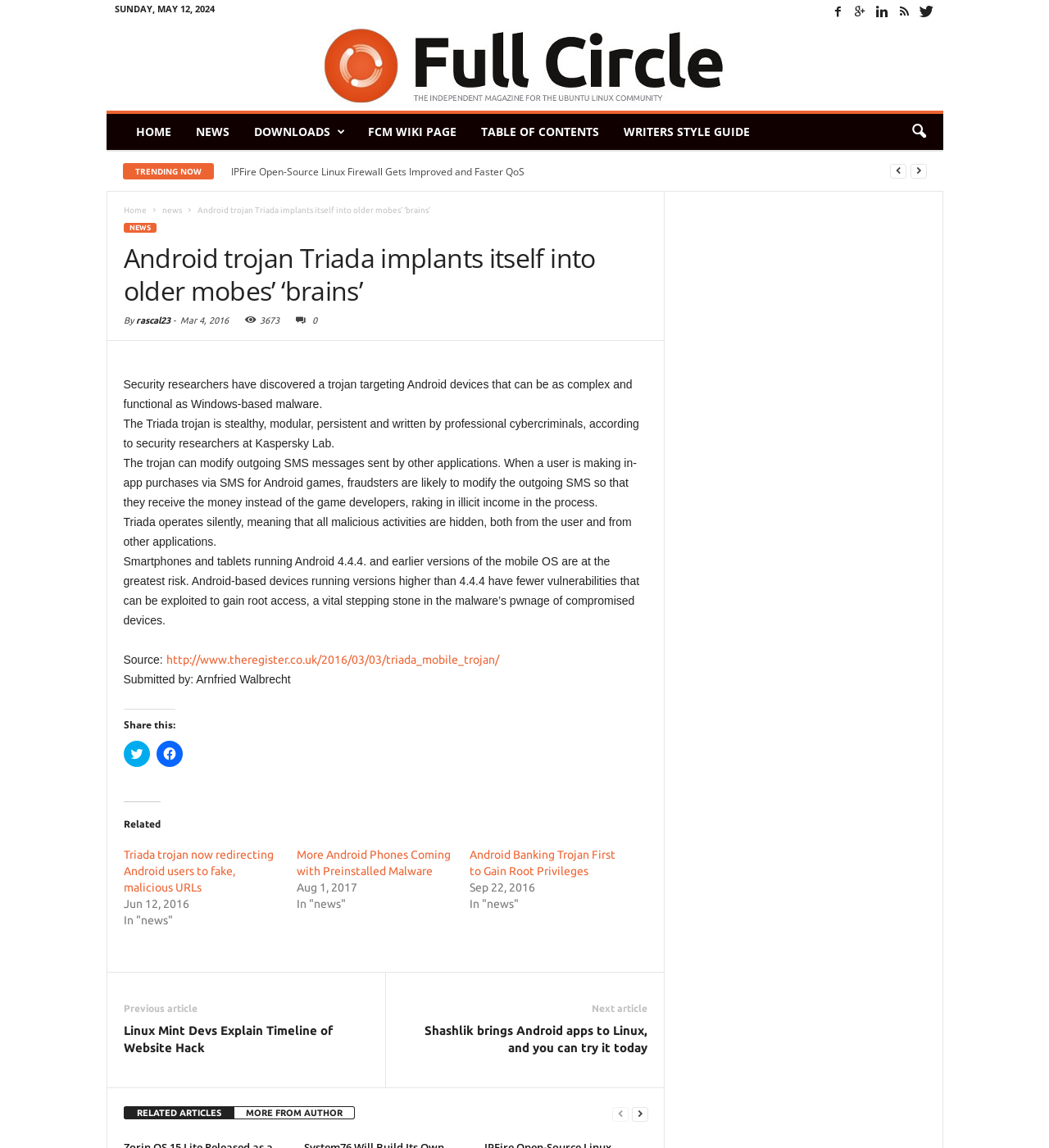Highlight the bounding box coordinates of the element you need to click to perform the following instruction: "View the related article 'Triada trojan now redirecting Android users to fake, malicious URLs'."

[0.118, 0.739, 0.261, 0.779]